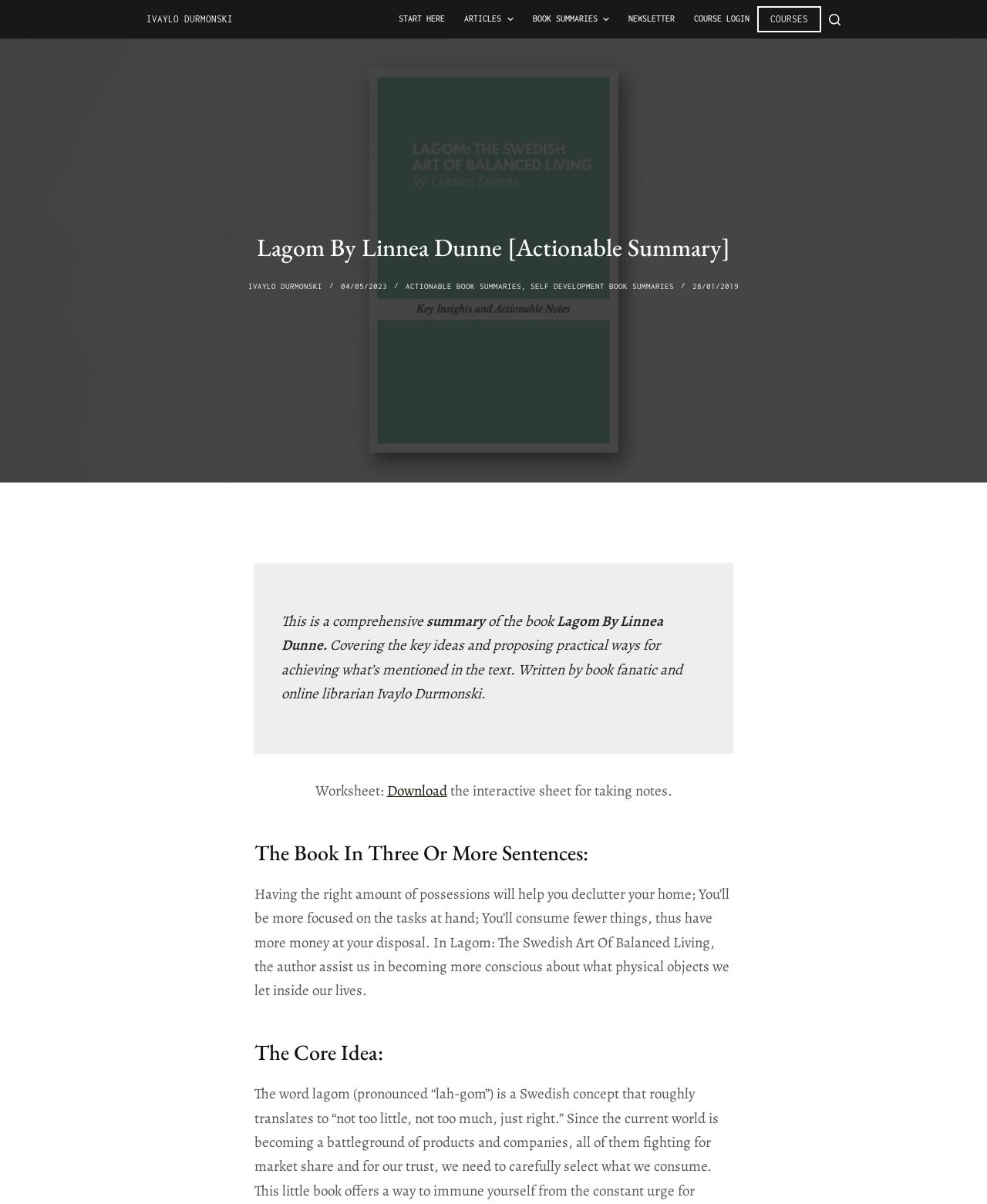Predict the bounding box of the UI element based on the description: "Platform Consent". The coordinates should be four float numbers between 0 and 1, formatted as [left, top, right, bottom].

None